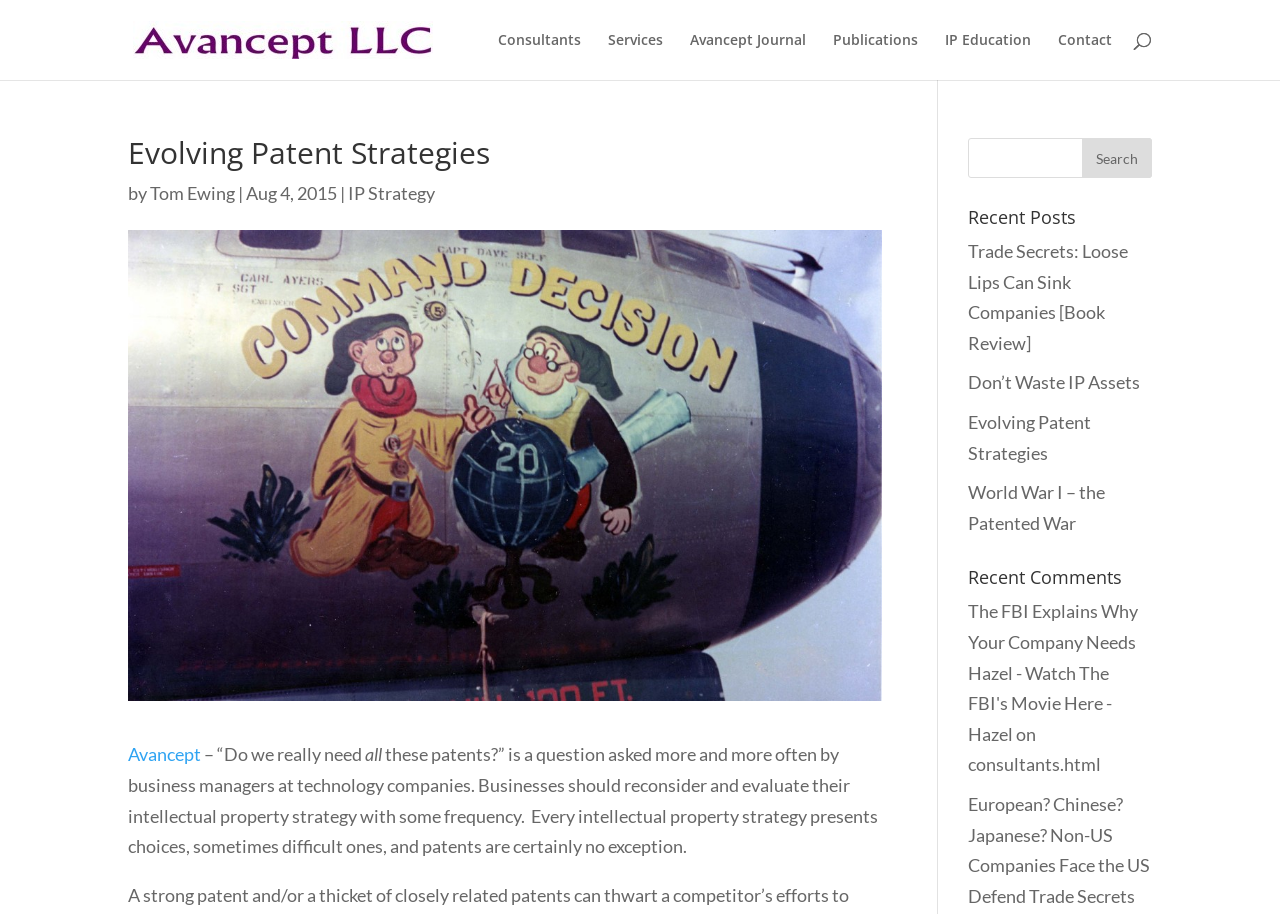Indicate the bounding box coordinates of the element that needs to be clicked to satisfy the following instruction: "Search for something". The coordinates should be four float numbers between 0 and 1, i.e., [left, top, right, bottom].

[0.1, 0.0, 0.9, 0.001]